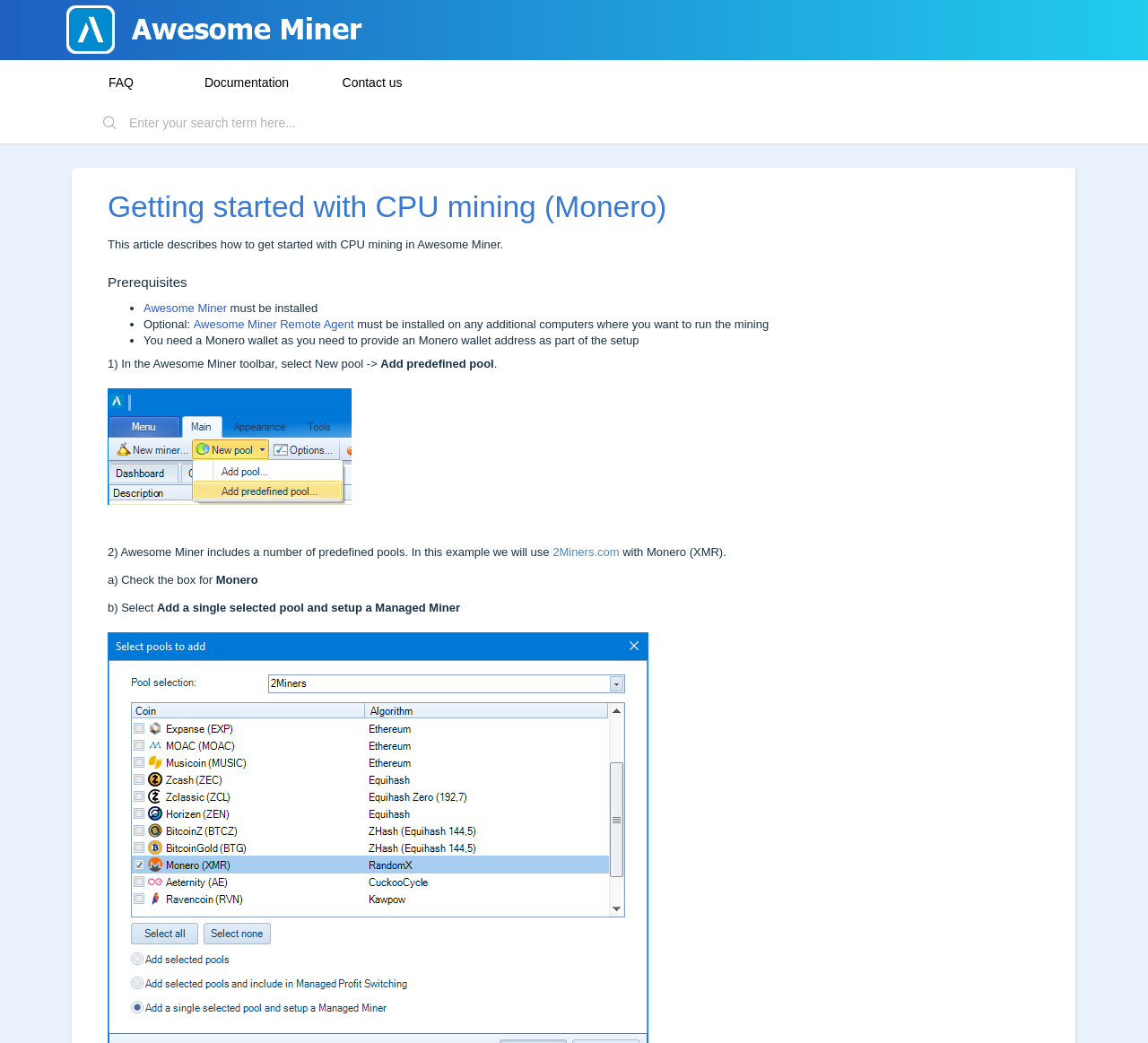Generate a detailed explanation of the webpage's features and information.

The webpage is about getting started with CPU mining in Awesome Miner, specifically for Monero. At the top, there is a logo image and a link to the main page. Below that, there are three links to FAQ, Documentation, and Contact us, aligned horizontally. 

To the right of these links, there is a search box with a button labeled "Search". 

The main content of the page starts with a heading "Getting started with CPU mining (Monero)" followed by a brief description of the article. Below that, there is a section titled "Prerequisites" which lists two requirements: Awesome Miner must be installed, and optionally, Awesome Miner Remote Agent must be installed on additional computers. 

The page then provides step-by-step instructions on how to set up CPU mining, with numbered steps and accompanying text descriptions. Each step is accompanied by an image. The instructions include selecting a predefined pool, checking a box, and selecting a single pool to set up a Managed Miner. 

On the right side of the page, there is a link to download something, likely related to Awesome Miner.